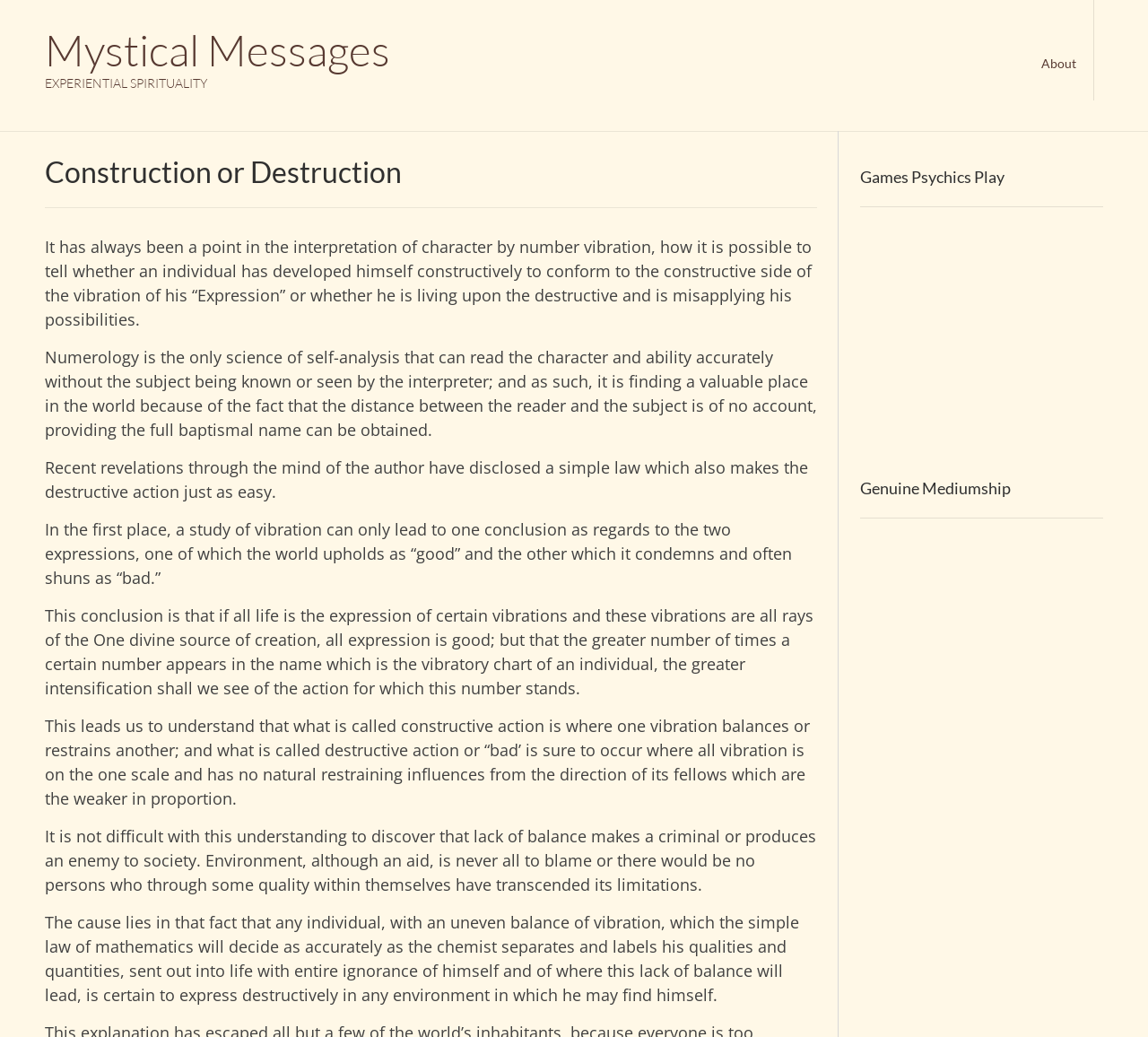Provide an in-depth description of the elements and layout of the webpage.

The webpage is titled "Construction or Destruction – Mystical Messages" and has a prominent heading "Mystical Messages" at the top left corner. Below this heading, there is a smaller heading "EXPERIENTIAL SPIRITUALITY". 

On the top right corner, there is a link "About" which, when clicked, reveals a section with a heading "Construction or Destruction". This section contains a series of paragraphs discussing numerology, vibration, and self-analysis. The text explains how numerology can accurately read a person's character and ability without knowing the subject, and how it can help identify constructive and destructive actions.

Below the "About" section, there are three headings: "Games Psychics Play", "Genuine Mediumship", and two iframes, likely containing images or multimedia content, positioned to the right of these headings. The overall layout of the webpage is divided into two main sections: the top section with the title and the "About" section, and the bottom section with the three headings and iframes.